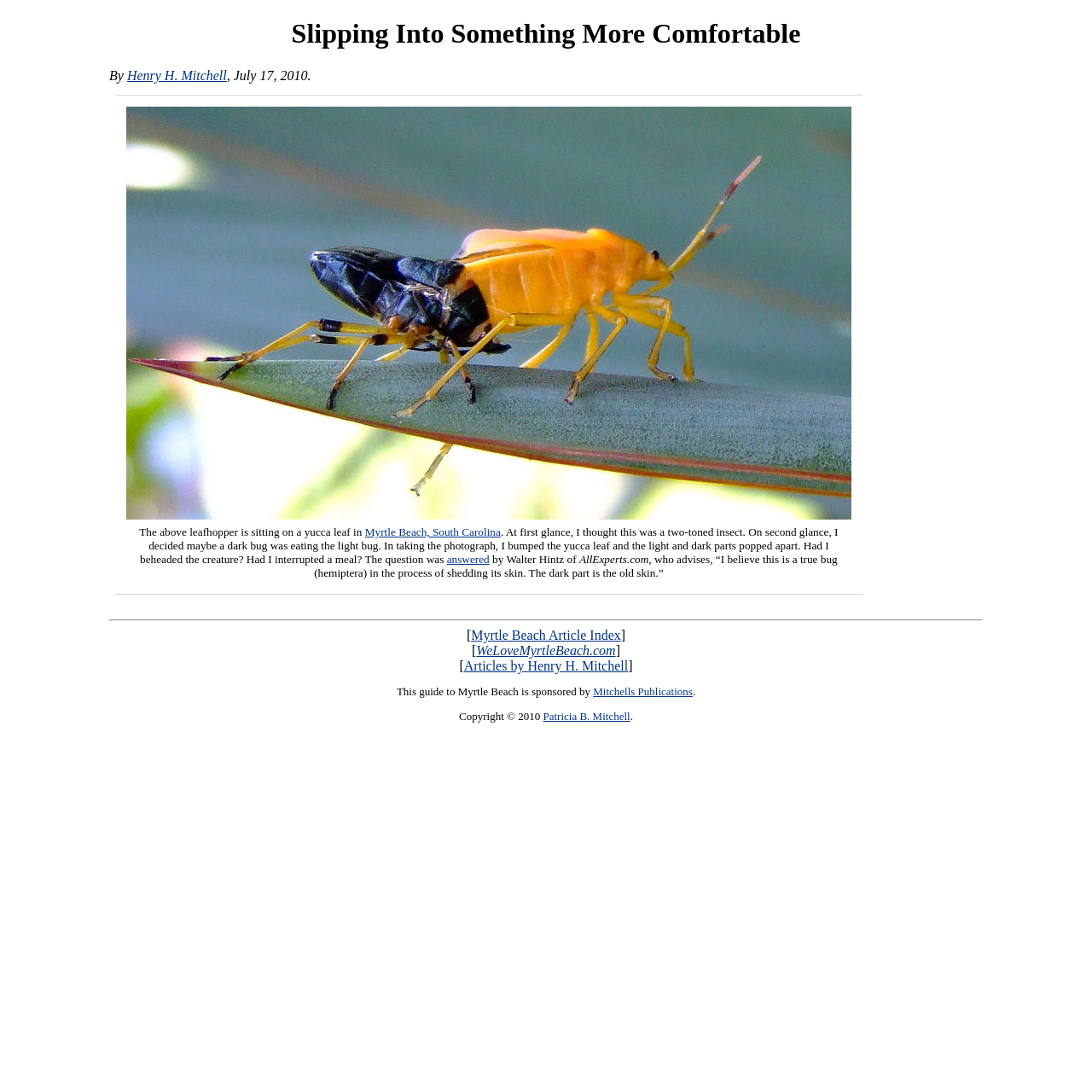Look at the image and write a detailed answer to the question: 
What is the name of the website?

The link at the bottom of the webpage mentions 'WeLoveMyrtleBeach.com', which is likely the name of the website.